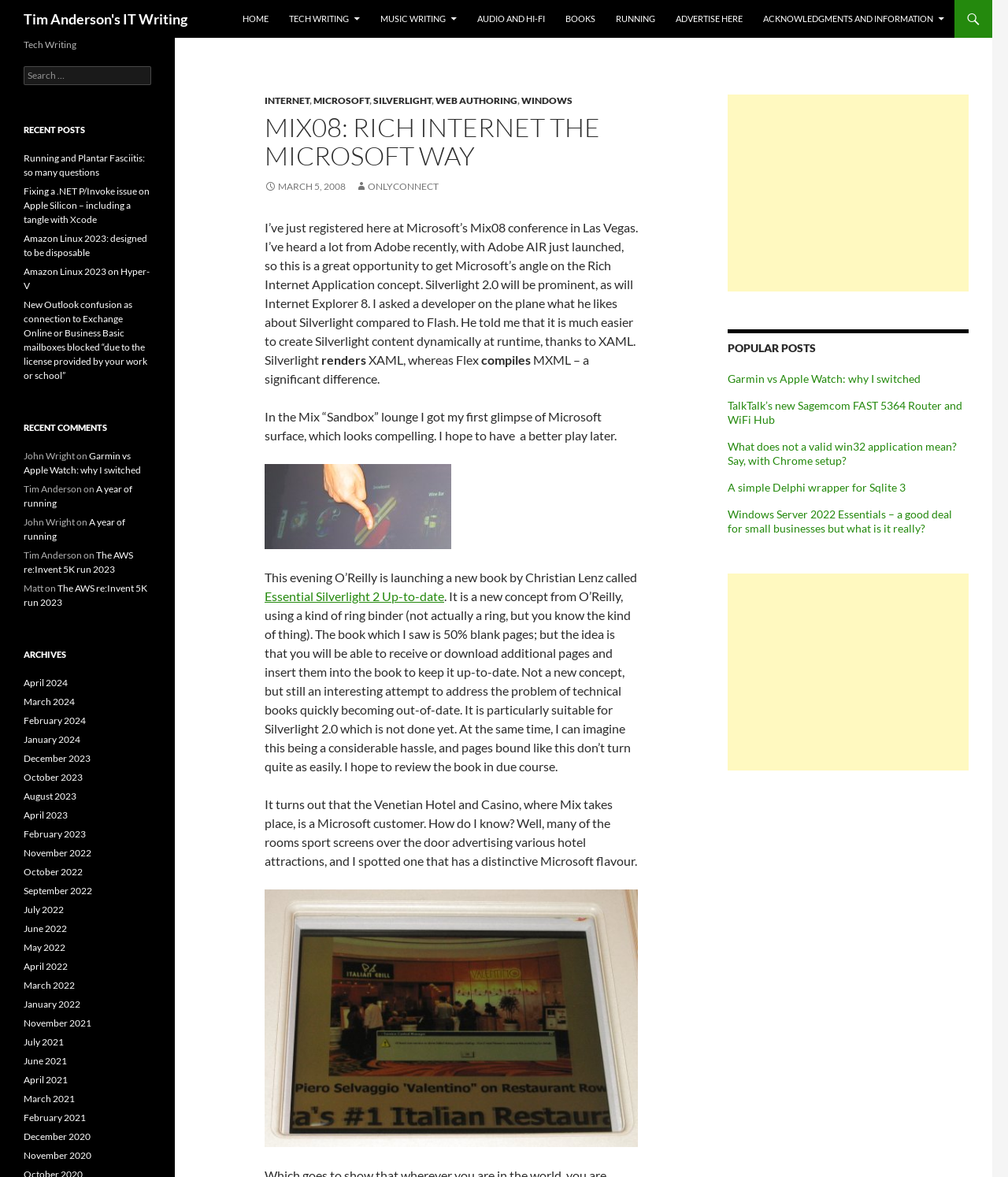Provide the bounding box coordinates for the UI element described in this sentence: "parent_node: Comment name="comment"". The coordinates should be four float values between 0 and 1, i.e., [left, top, right, bottom].

None